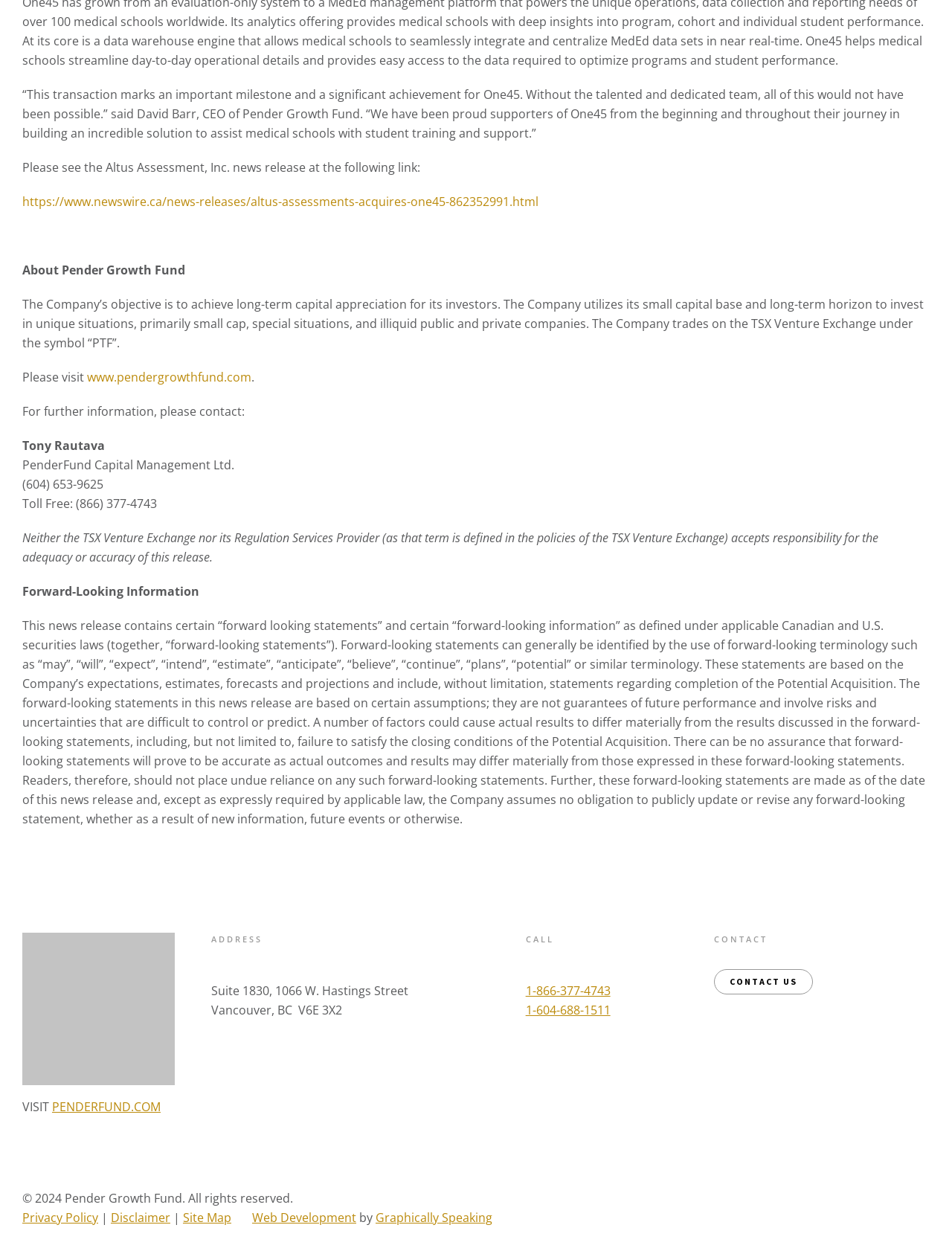Identify the coordinates of the bounding box for the element described below: "Web Development". Return the coordinates as four float numbers between 0 and 1: [left, top, right, bottom].

[0.265, 0.964, 0.374, 0.978]